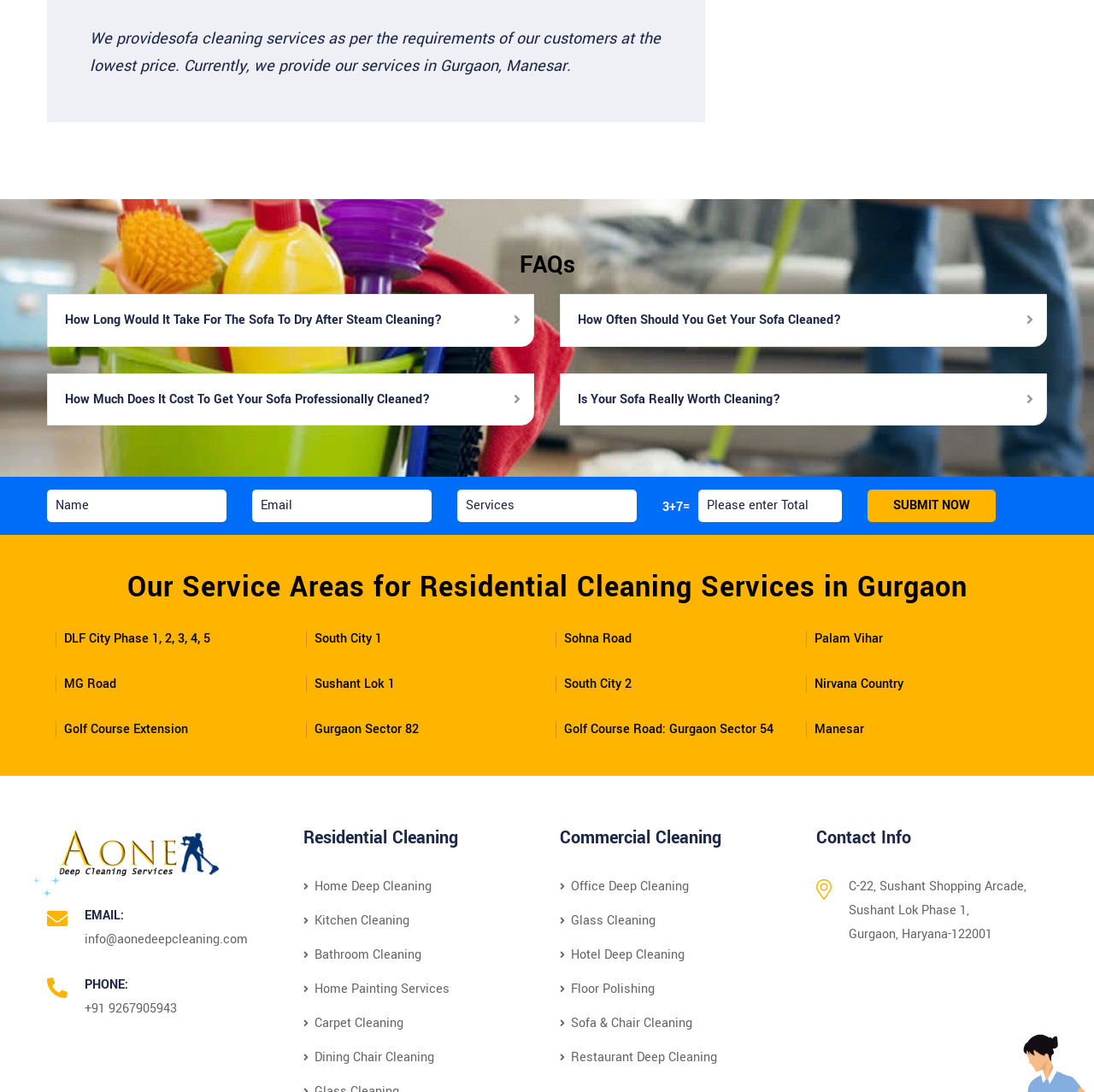Please specify the bounding box coordinates of the clickable section necessary to execute the following command: "Enter your name in the Name field".

[0.043, 0.448, 0.207, 0.478]